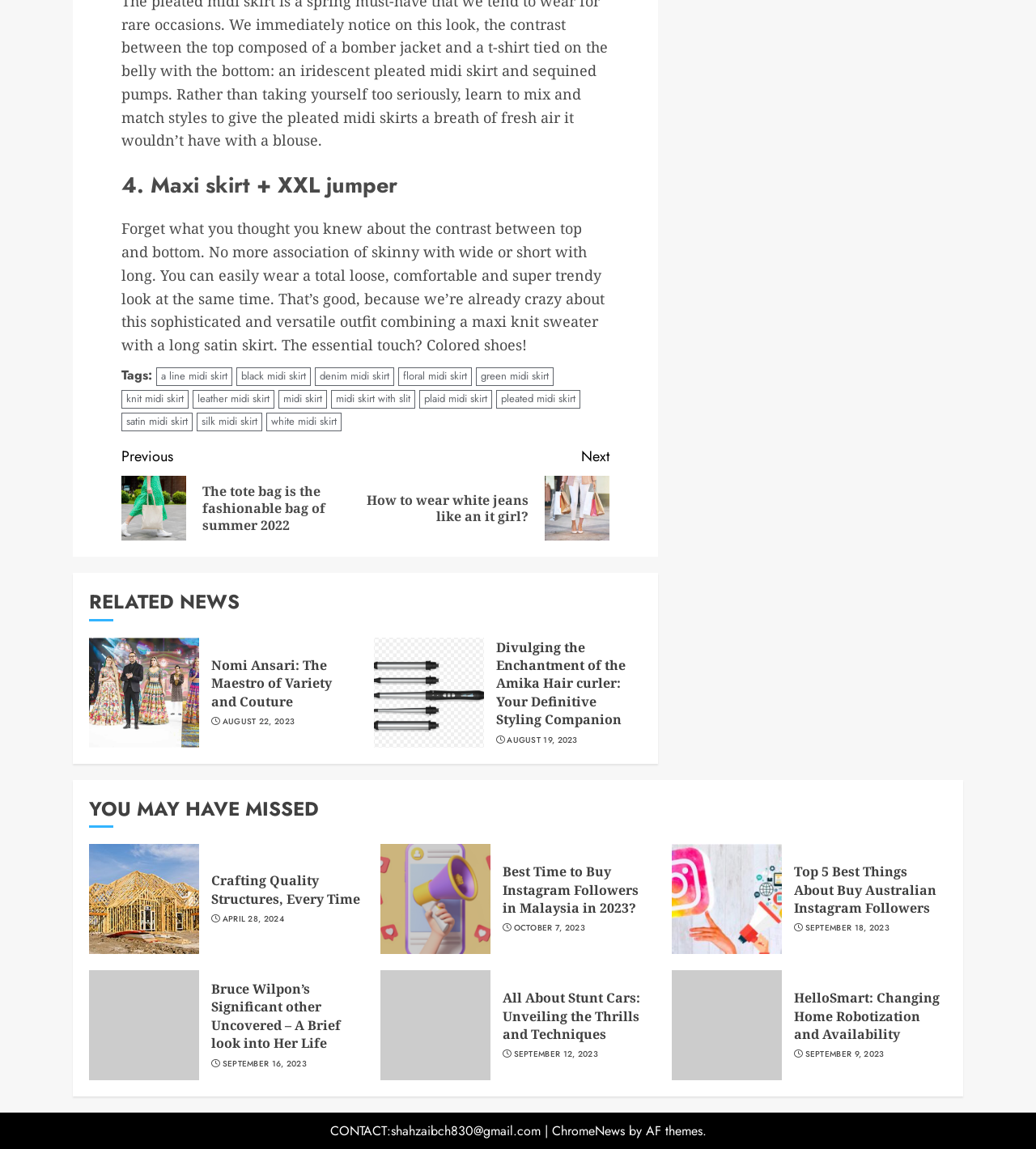Please indicate the bounding box coordinates of the element's region to be clicked to achieve the instruction: "Click on the 'Next post: How to wear white jeans like an it girl?' link". Provide the coordinates as four float numbers between 0 and 1, i.e., [left, top, right, bottom].

[0.353, 0.387, 0.588, 0.471]